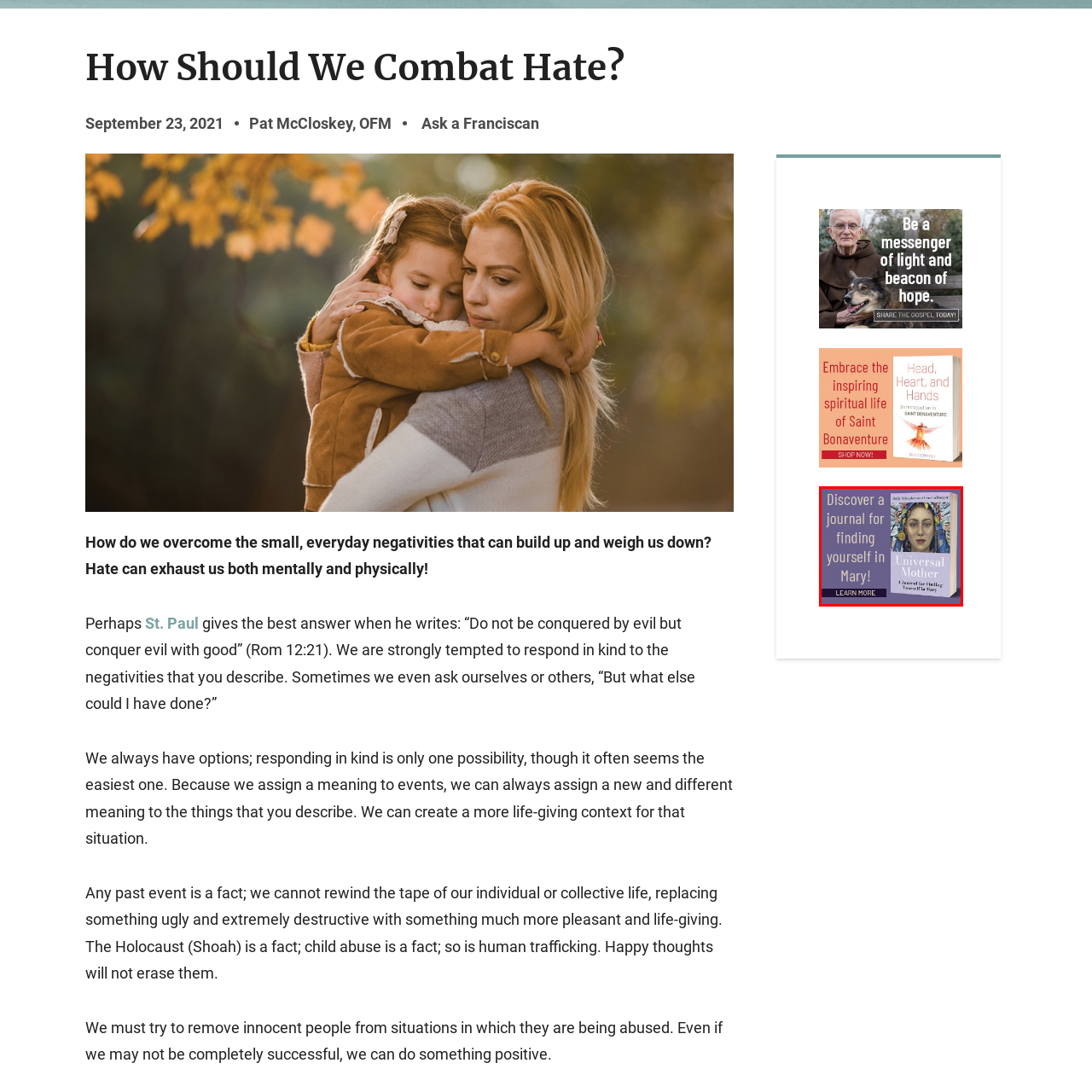Describe in detail what is happening in the image highlighted by the red border.

The image features a promotional graphic for the journal titled "Universal Mother: A Journal for Finding Yourself in Mary!" The design includes an illustration of a woman with a serene expression, adorned with colorful, intricate patterns that suggest a connection to cultural and spiritual themes. Accompanying the visual is the encouraging text, "Discover a journal for finding yourself in Mary!" This journal aims to guide individuals in exploring their personal journeys through the lens of Mary, a figure of compassion and maternal strength. Below the main message, there's a prominent "LEARN MORE" button, inviting viewers to delve deeper into the journal's offerings. The overall aesthetic combines warmth and spirituality, appealing to those seeking reflection and personal growth.